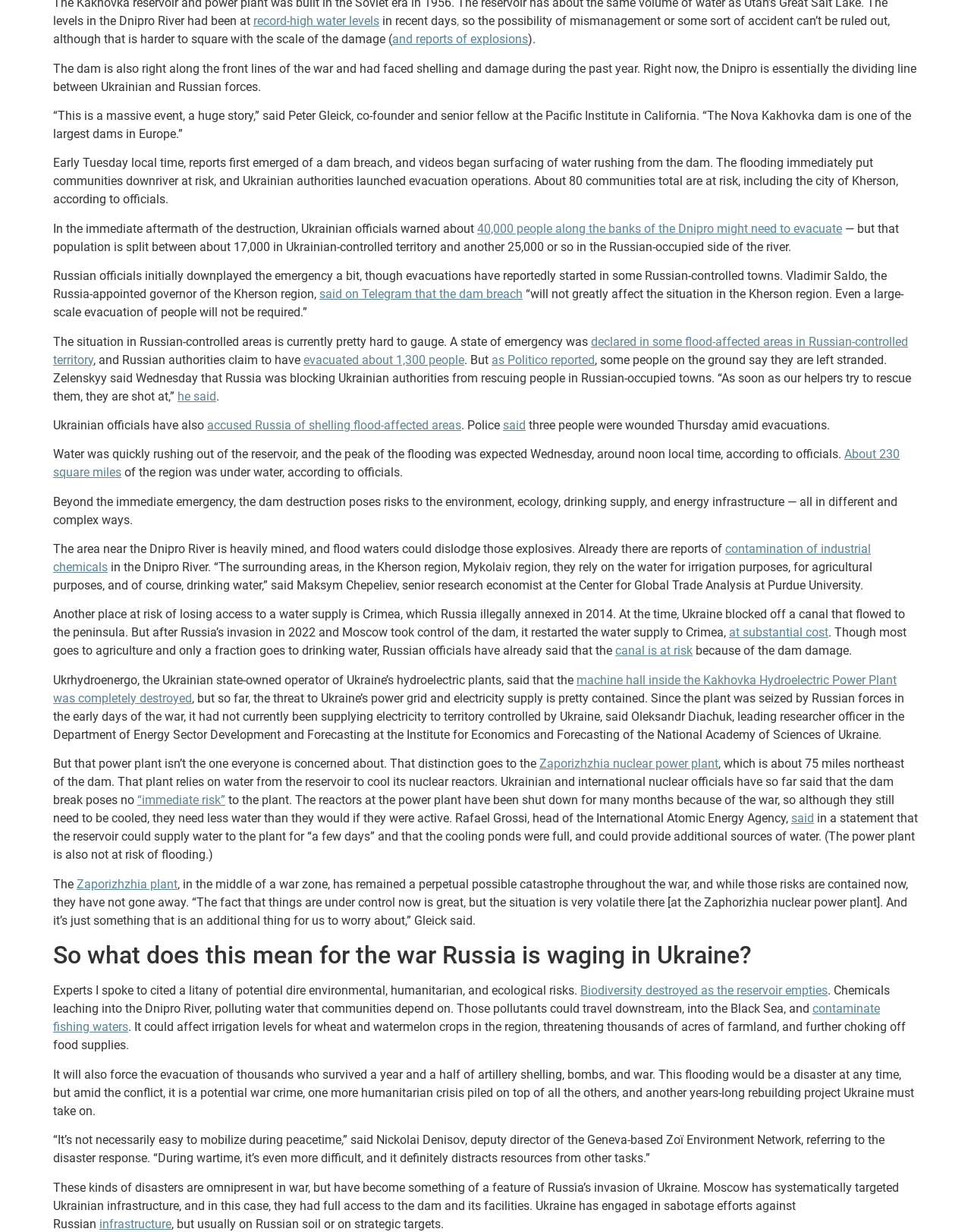Identify the bounding box coordinates of the part that should be clicked to carry out this instruction: "learn more about 'Zaporizhzhia nuclear power plant'".

[0.555, 0.614, 0.74, 0.626]